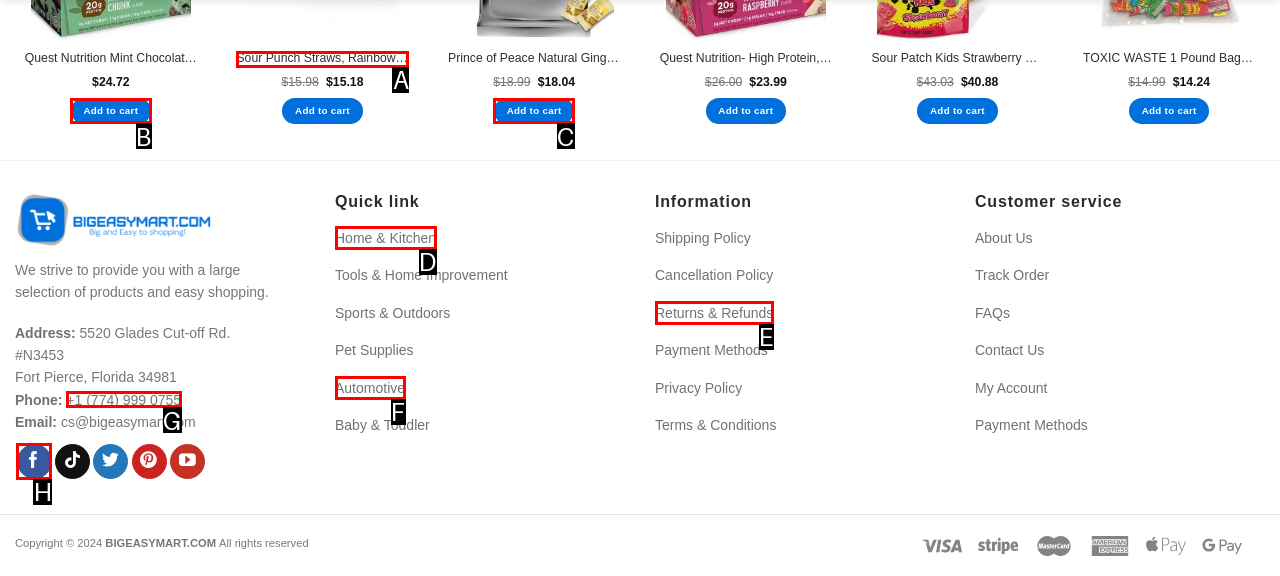Select the correct UI element to complete the task: Go to Home & Kitchen page
Please provide the letter of the chosen option.

D